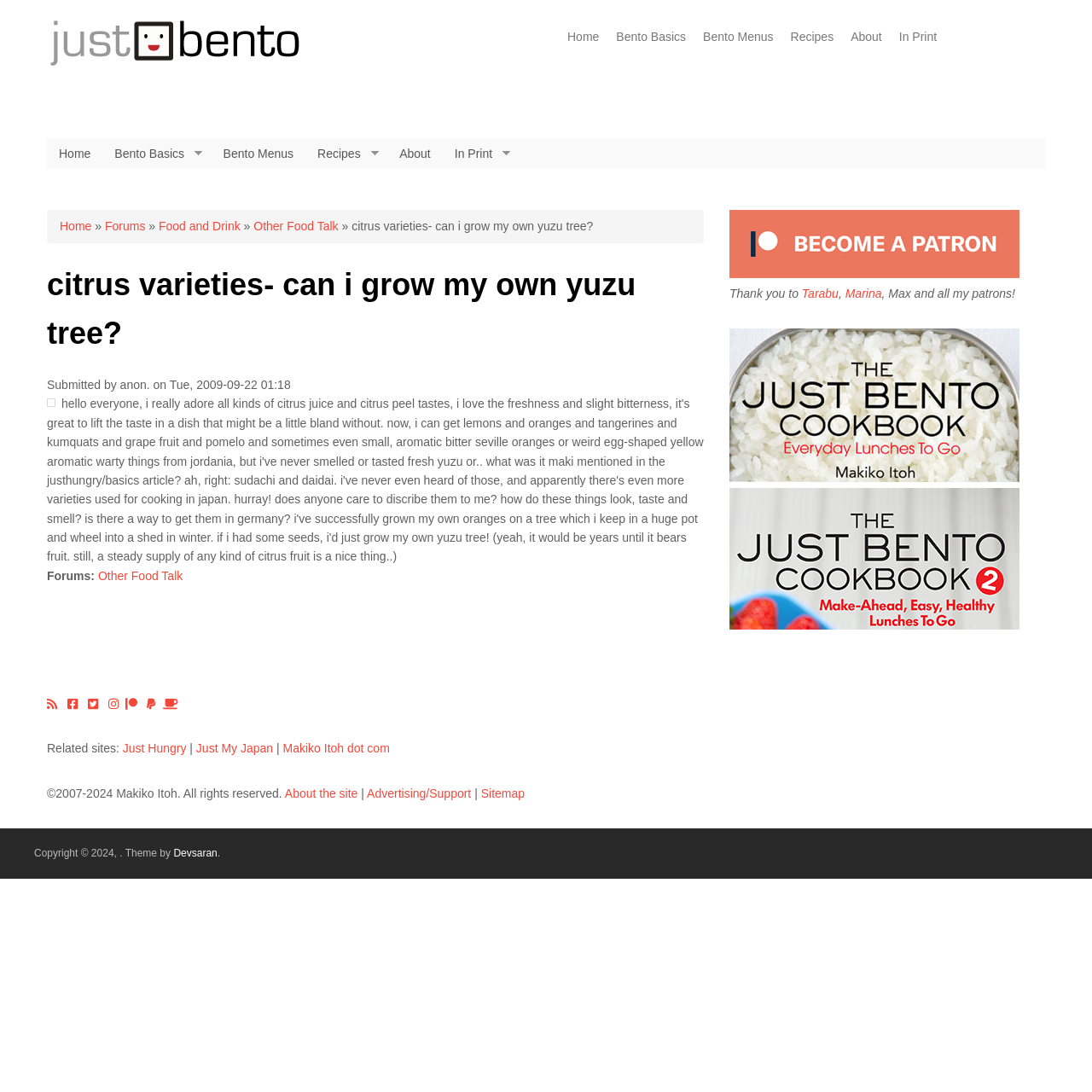How many links are there in the top navigation bar?
Identify the answer in the screenshot and reply with a single word or phrase.

7